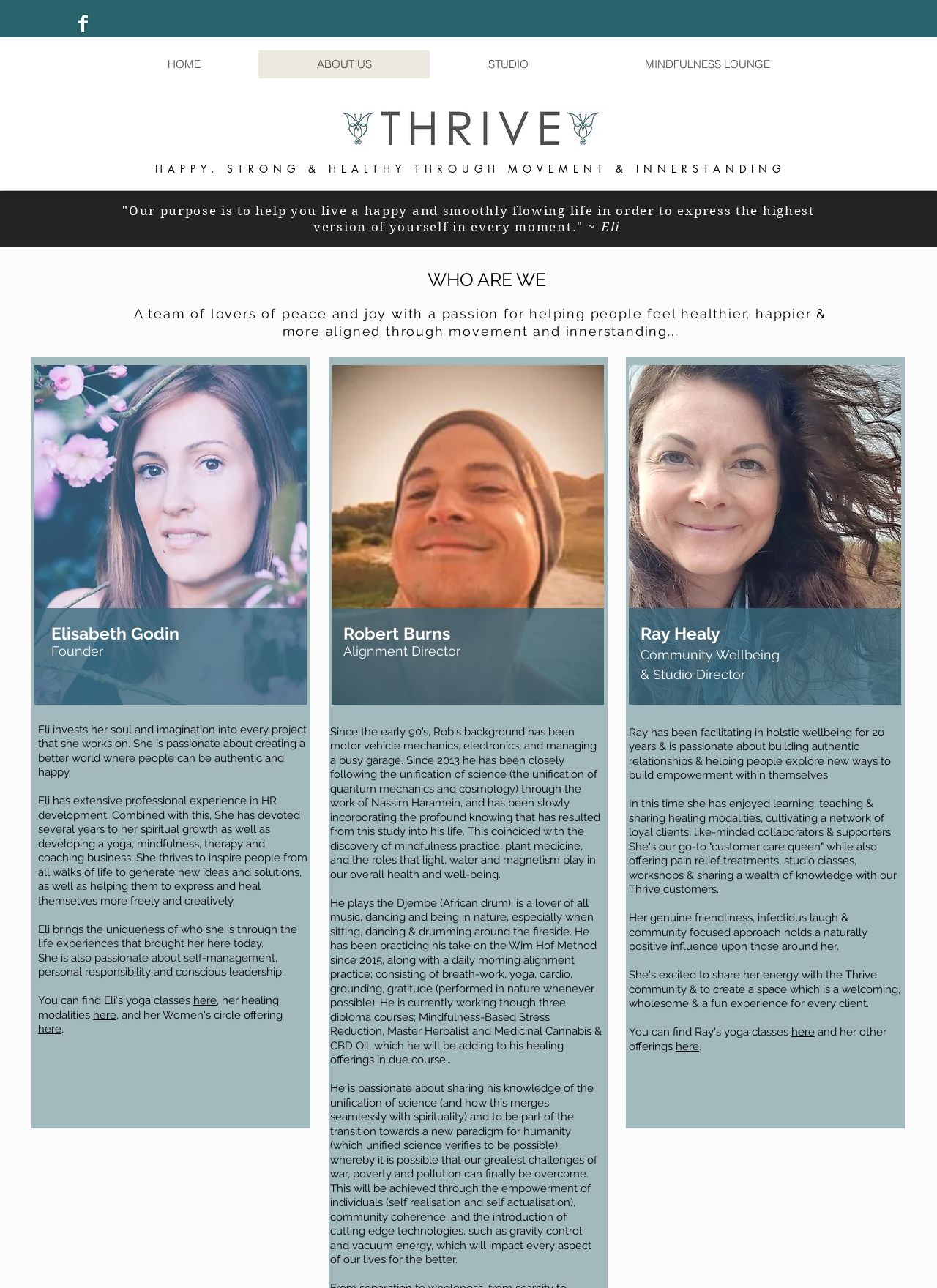Use a single word or phrase to answer the question:
What is Ray Healy's role in the community?

Community Wellbeing & Studio Direct